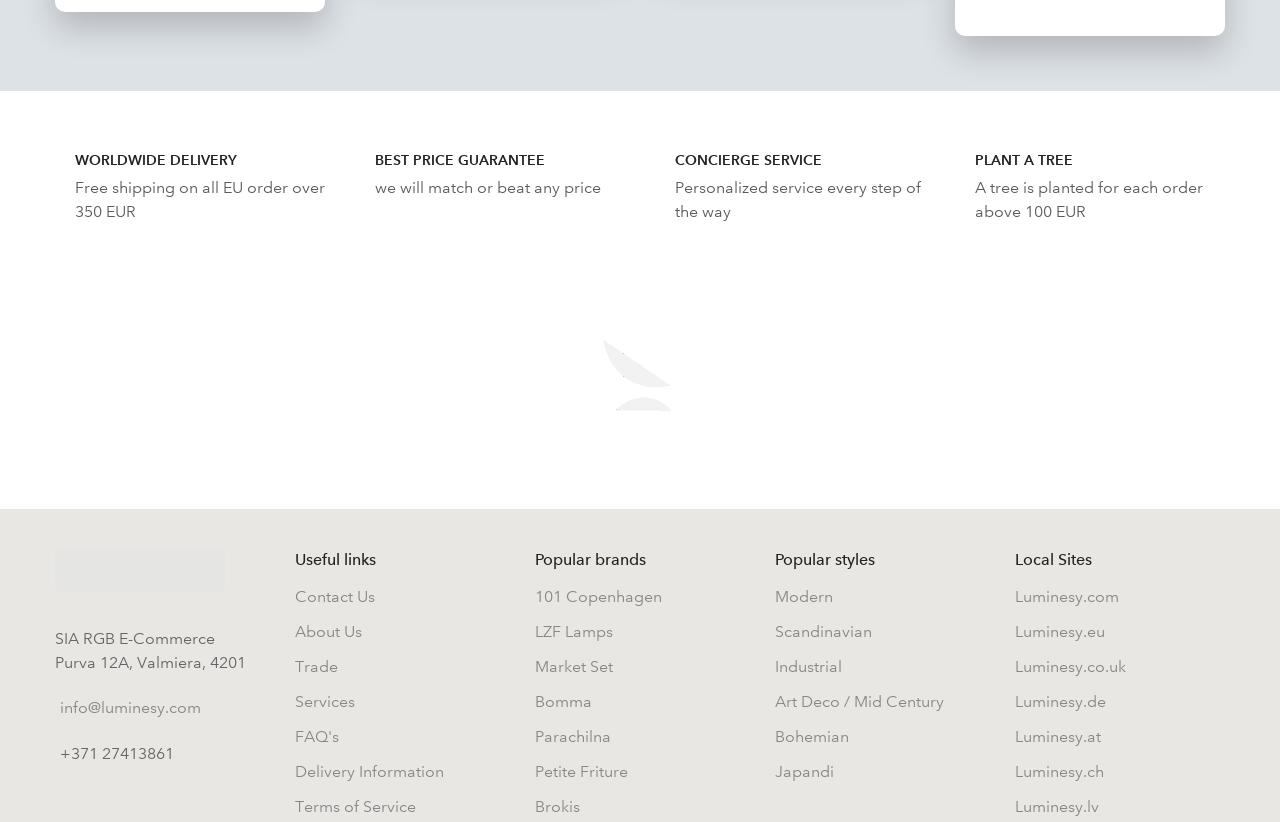Please locate the bounding box coordinates of the region I need to click to follow this instruction: "Visit Luminesy".

[0.043, 0.668, 0.207, 0.738]